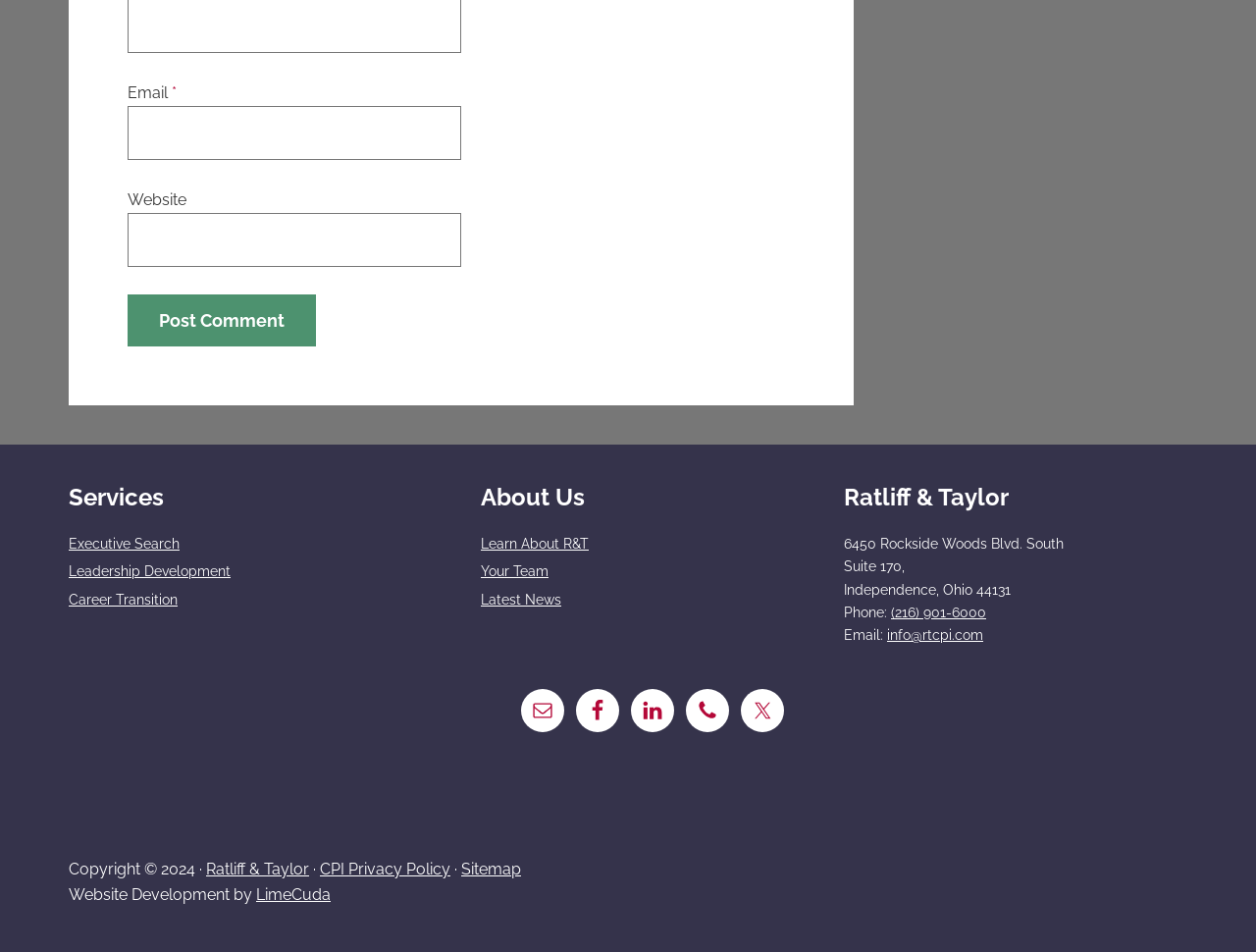Please specify the bounding box coordinates of the clickable section necessary to execute the following command: "View Ratliff & Taylor's phone number".

[0.709, 0.634, 0.785, 0.652]